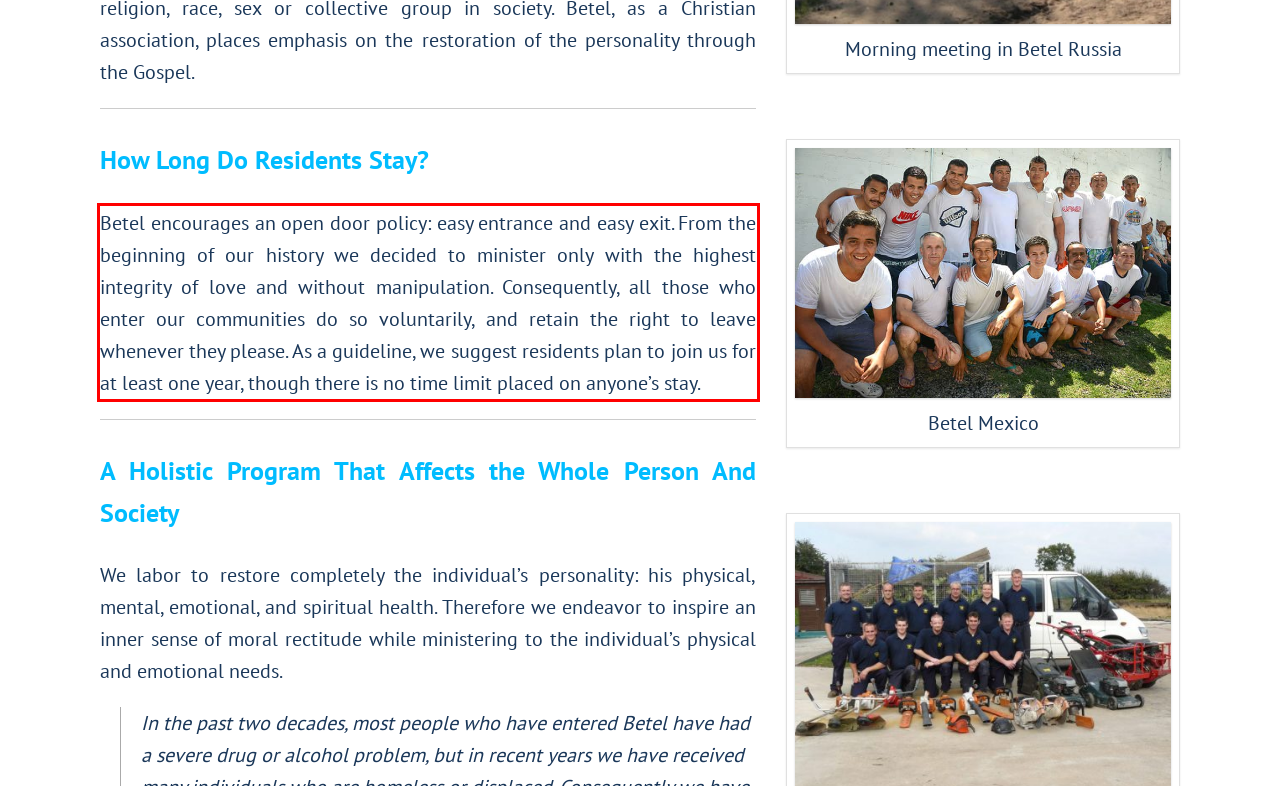Identify and extract the text within the red rectangle in the screenshot of the webpage.

Betel encourages an open door policy: easy entrance and easy exit. From the beginning of our history we decided to minister only with the highest integrity of love and without manipulation. Consequently, all those who enter our communities do so voluntarily, and retain the right to leave whenever they please. As a guideline, we suggest residents plan to join us for at least one year, though there is no time limit placed on anyone’s stay.